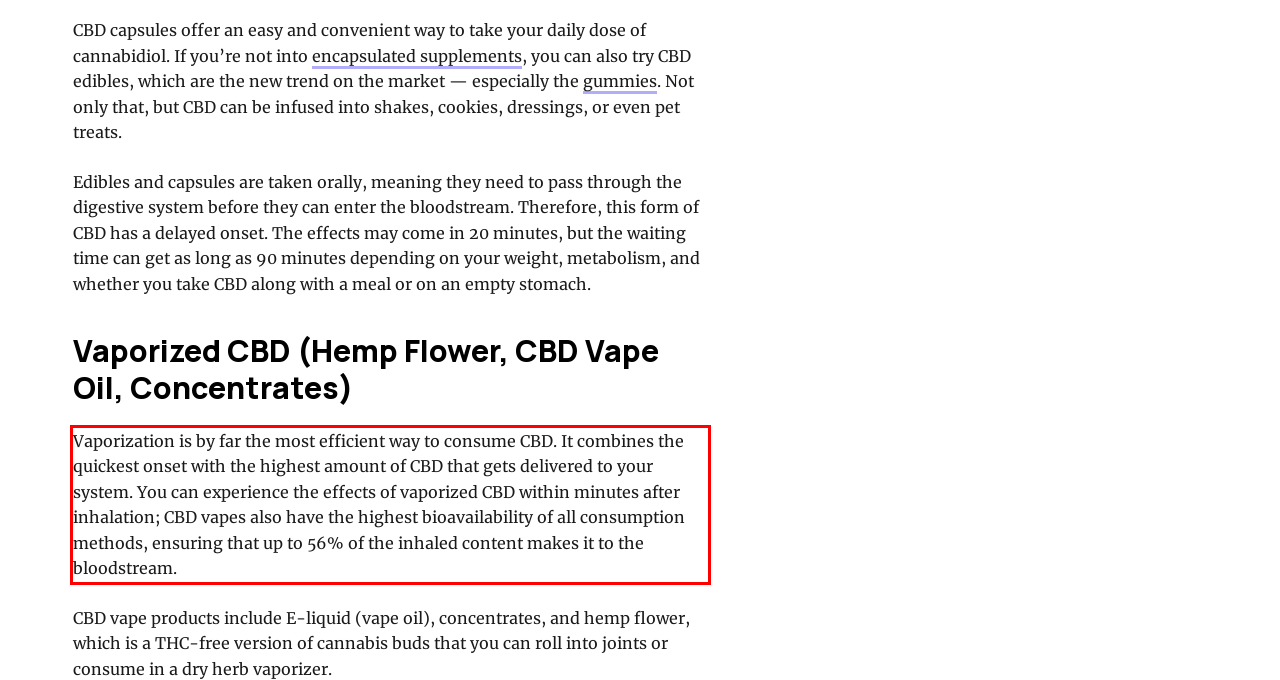Within the provided webpage screenshot, find the red rectangle bounding box and perform OCR to obtain the text content.

Vaporization is by far the most efficient way to consume CBD. It combines the quickest onset with the highest amount of CBD that gets delivered to your system. You can experience the effects of vaporized CBD within minutes after inhalation; CBD vapes also have the highest bioavailability of all consumption methods, ensuring that up to 56% of the inhaled content makes it to the bloodstream.